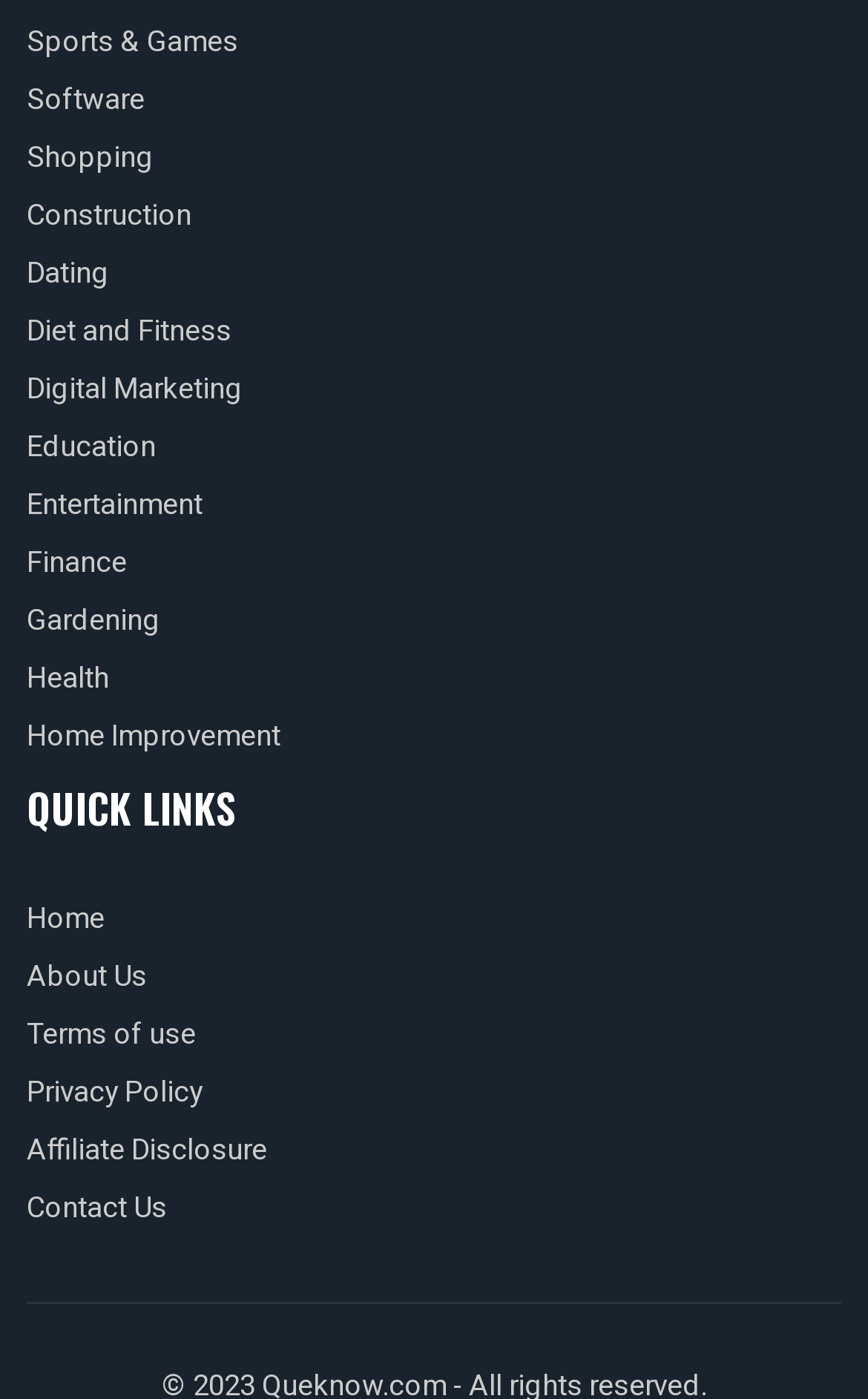Determine the bounding box of the UI element mentioned here: "Terms of use". The coordinates must be in the format [left, top, right, bottom] with values ranging from 0 to 1.

[0.031, 0.724, 0.226, 0.754]